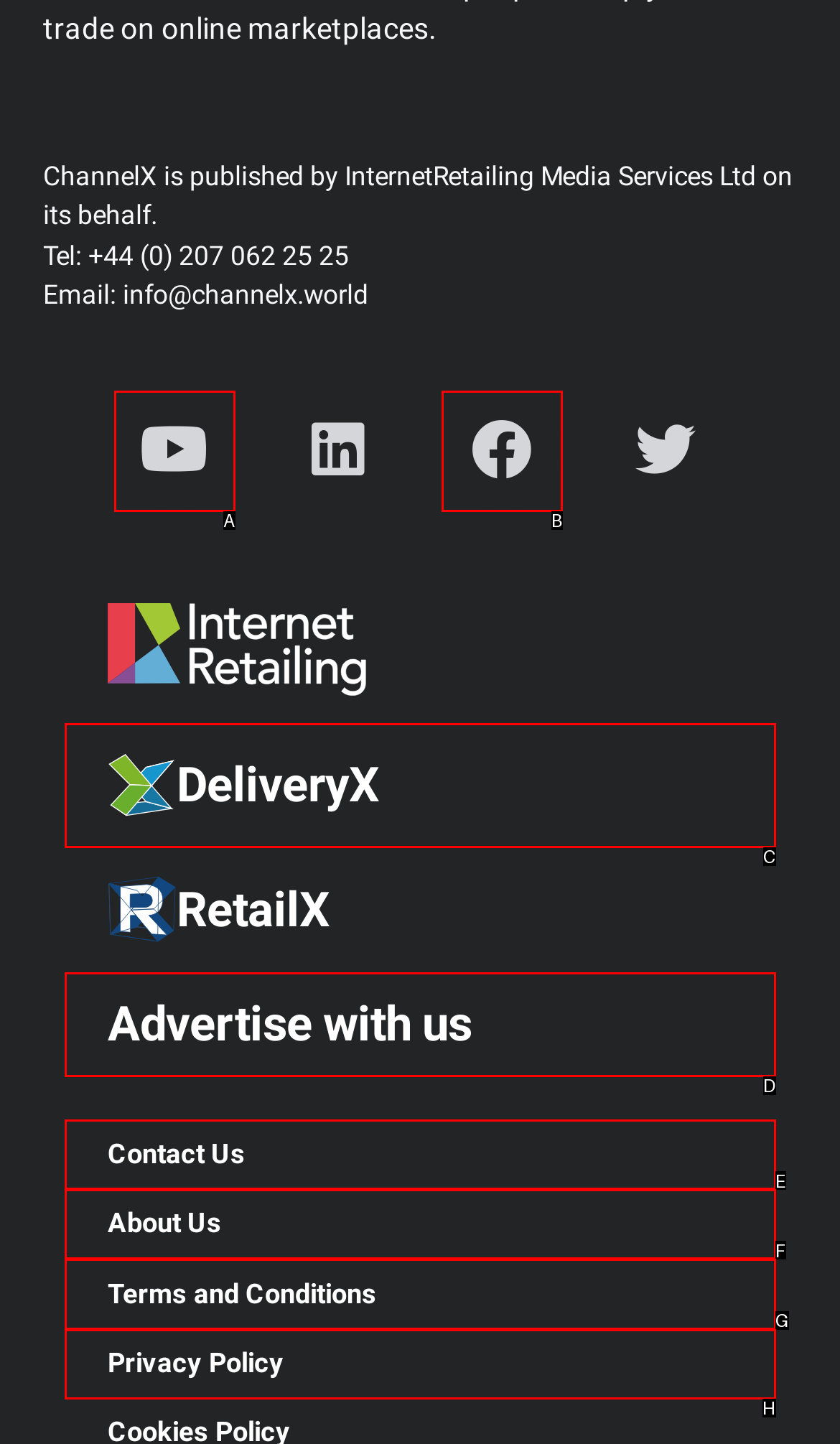Choose the option that best matches the element: Terms and Conditions
Respond with the letter of the correct option.

G